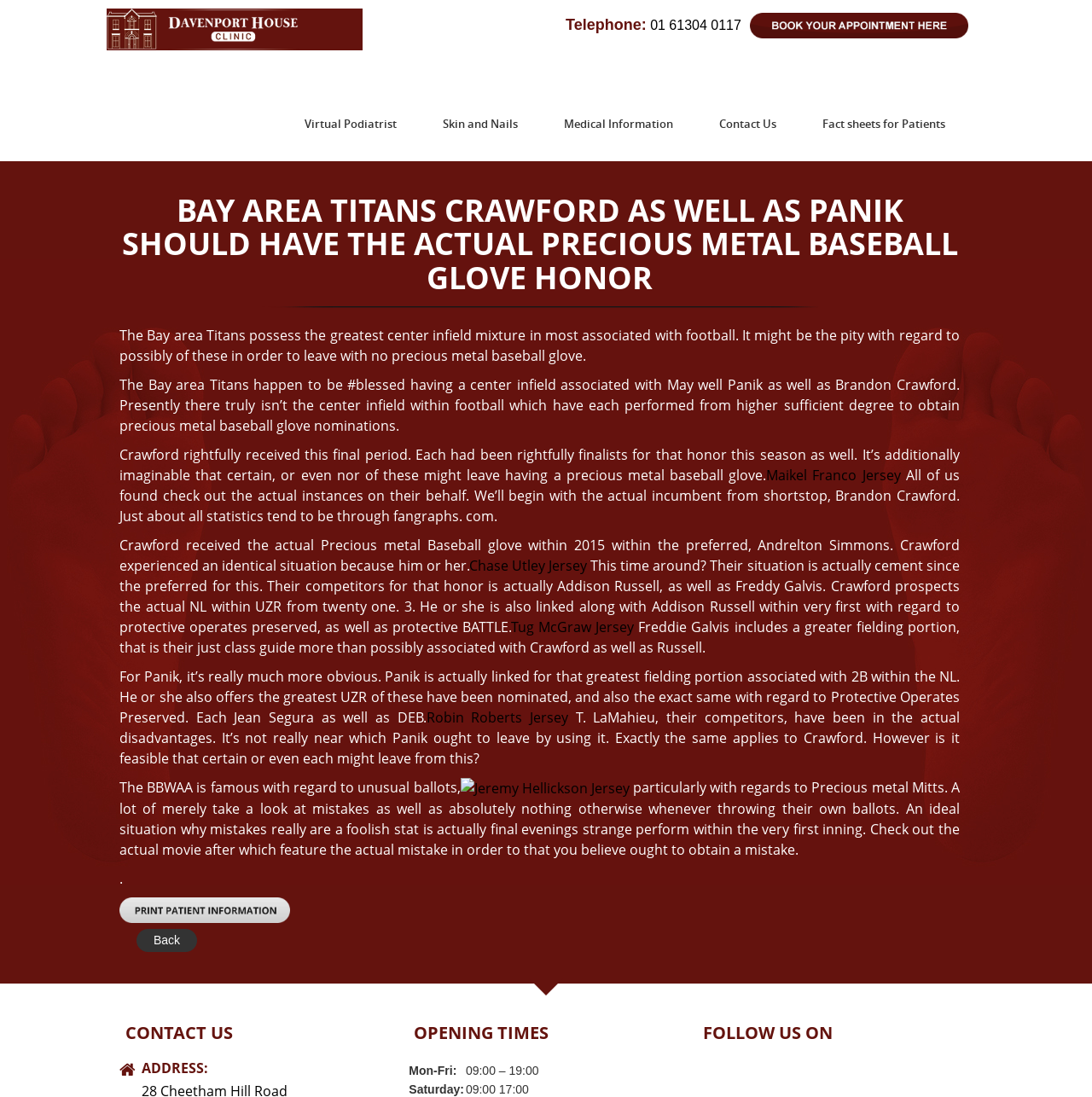Please find the bounding box coordinates of the element that you should click to achieve the following instruction: "Click the 'Back' link". The coordinates should be presented as four float numbers between 0 and 1: [left, top, right, bottom].

[0.125, 0.847, 0.181, 0.868]